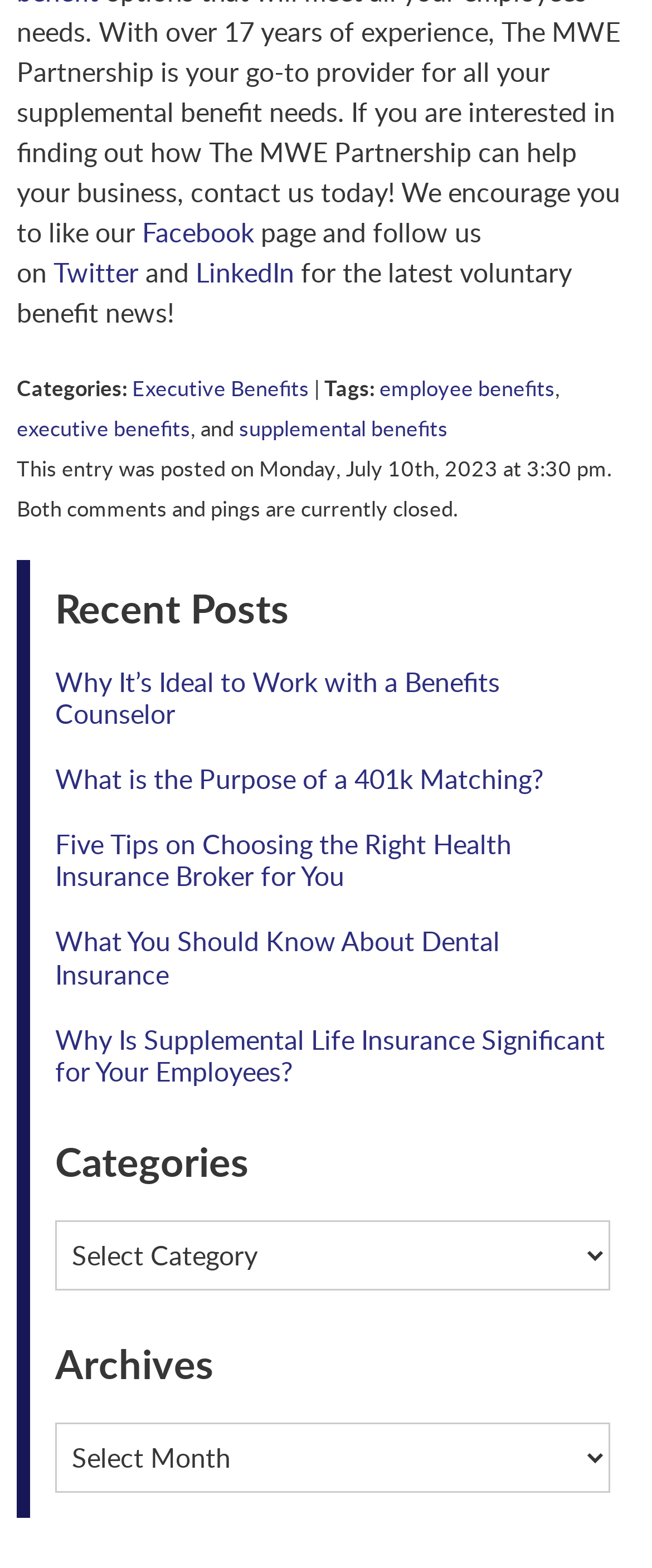Bounding box coordinates are given in the format (top-left x, top-left y, bottom-right x, bottom-right y). All values should be floating point numbers between 0 and 1. Provide the bounding box coordinate for the UI element described as: supplemental benefits

[0.367, 0.263, 0.687, 0.282]